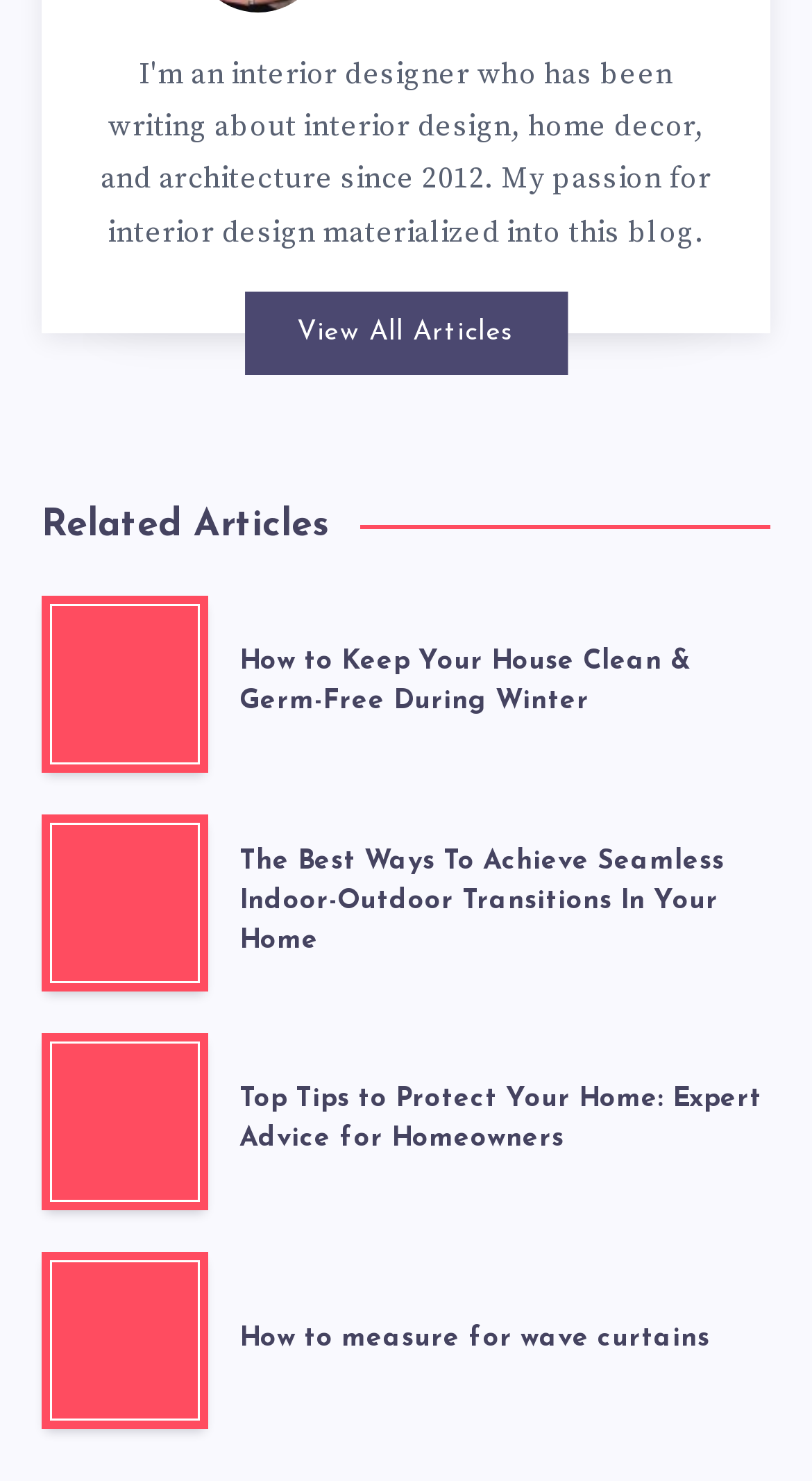Identify the bounding box of the UI element that matches this description: "View All Articles".

[0.302, 0.197, 0.698, 0.253]